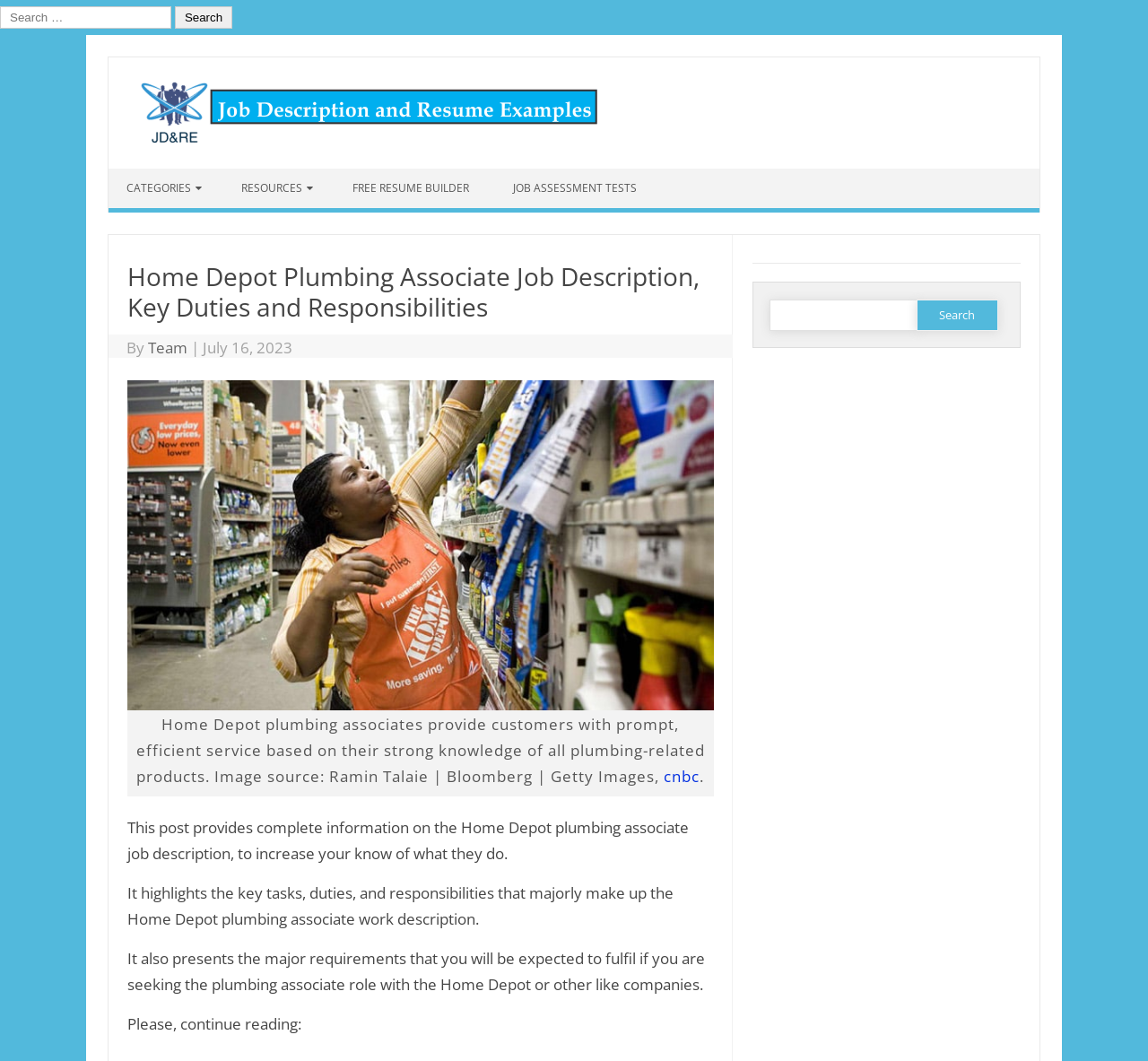Find and indicate the bounding box coordinates of the region you should select to follow the given instruction: "Click on the 'Job Description And Resume Examples' link".

[0.108, 0.119, 0.52, 0.139]